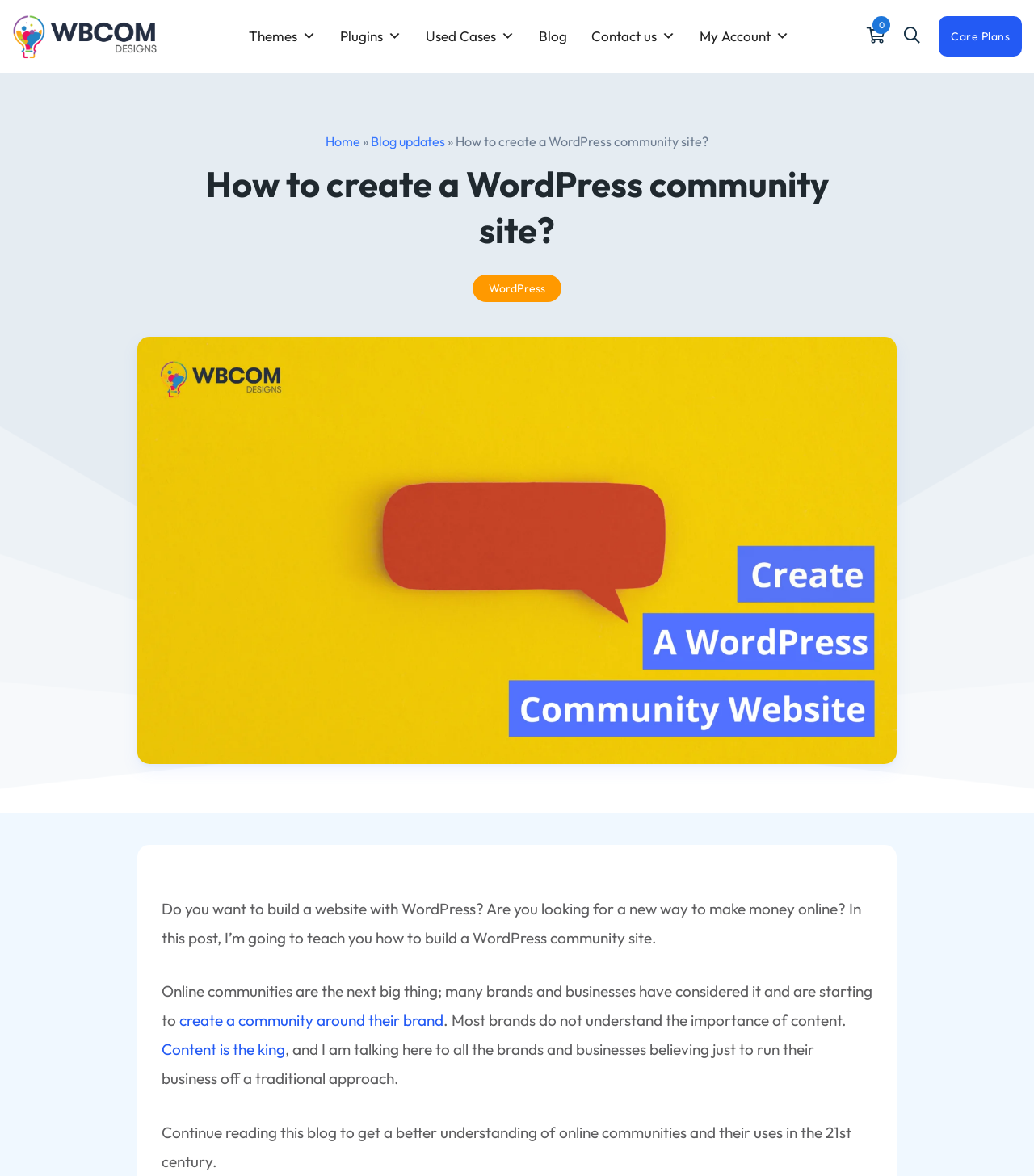Find the bounding box coordinates of the area to click in order to follow the instruction: "Search for something".

[0.071, 0.073, 0.898, 0.135]